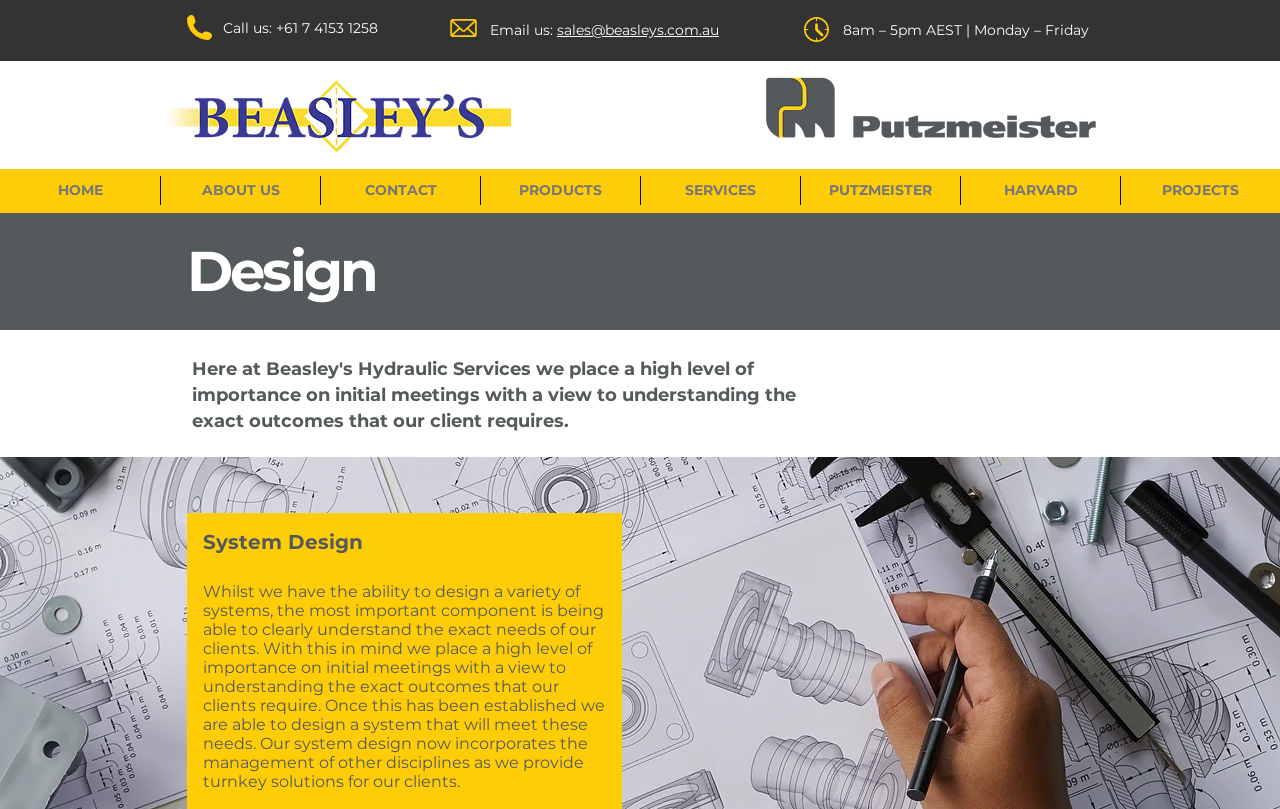Find the bounding box coordinates of the clickable area required to complete the following action: "Learn about the company's SERVICES".

[0.501, 0.218, 0.625, 0.253]